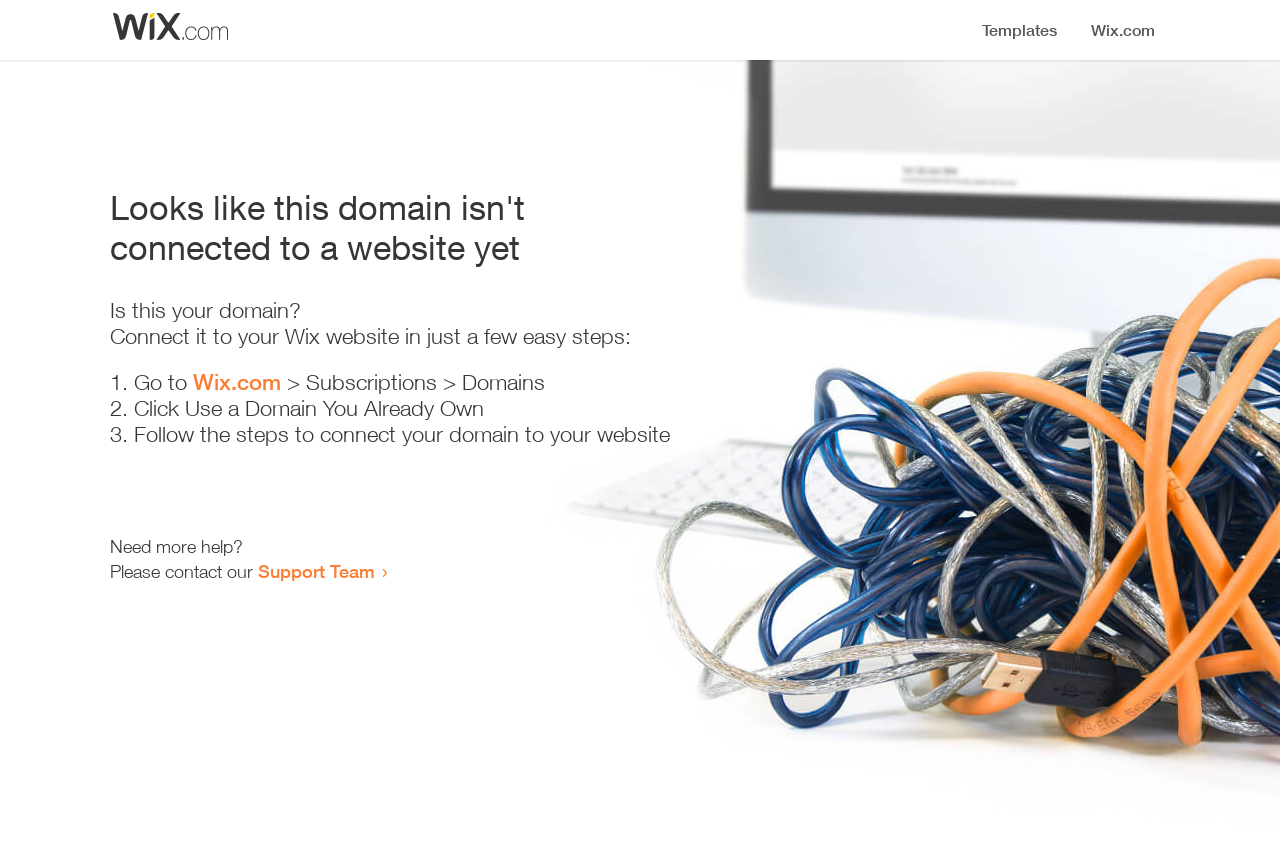Articulate a detailed summary of the webpage's content and design.

The webpage appears to be an error page, indicating that a domain is not connected to a website yet. At the top, there is a small image, likely a logo or icon. Below the image, a prominent heading reads "Looks like this domain isn't connected to a website yet". 

Underneath the heading, there is a series of instructions to connect the domain to a Wix website. The instructions are divided into three steps, each marked with a numbered list marker (1., 2., and 3.). The first step involves going to Wix.com, followed by navigating to the Subscriptions and Domains section. The second step is to click "Use a Domain You Already Own", and the third step is to follow the instructions to connect the domain to the website.

At the bottom of the page, there is a section offering additional help. It starts with the text "Need more help?" and provides a link to contact the Support Team.